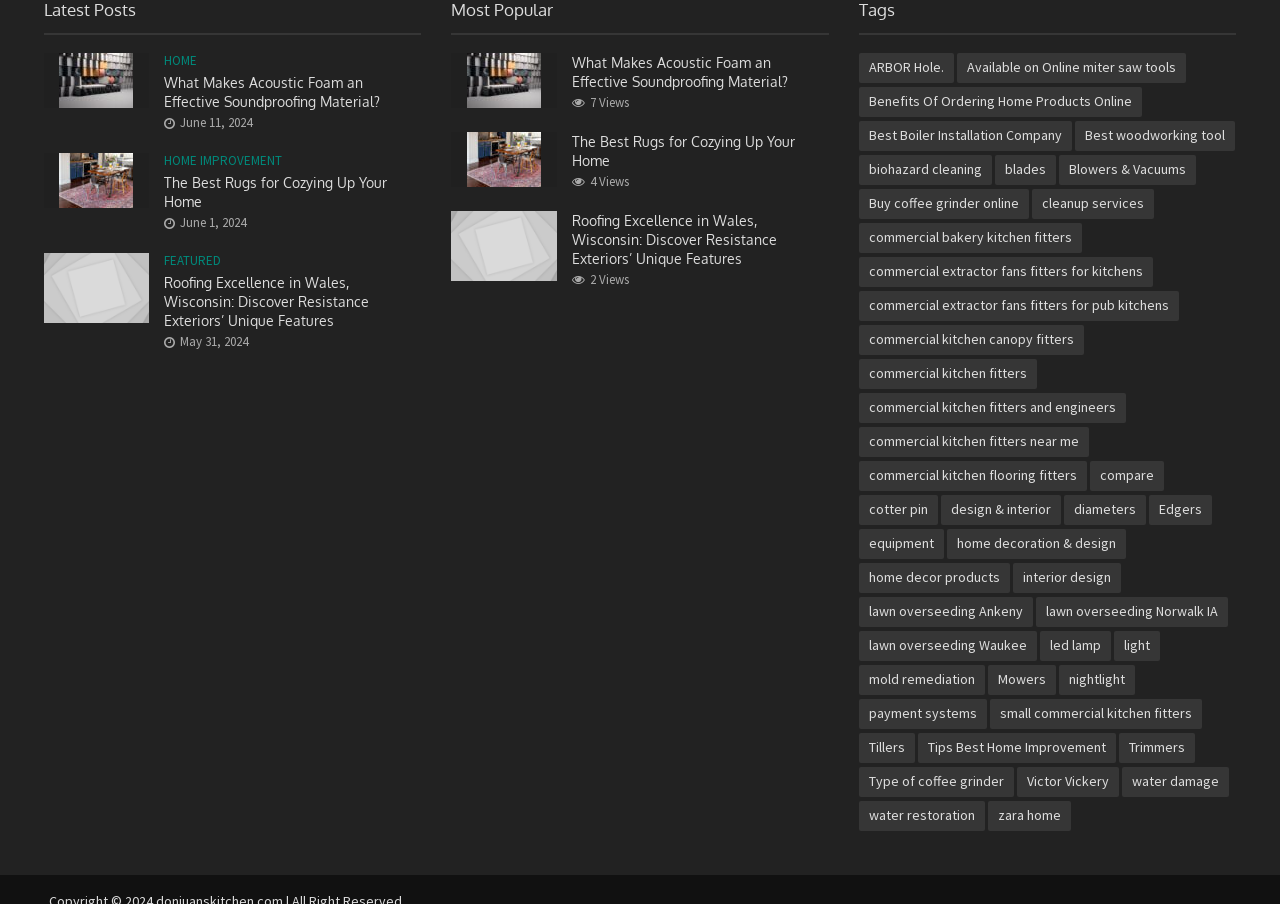Can you find the bounding box coordinates for the element to click on to achieve the instruction: "Click on the 'HOME' link"?

[0.128, 0.058, 0.154, 0.08]